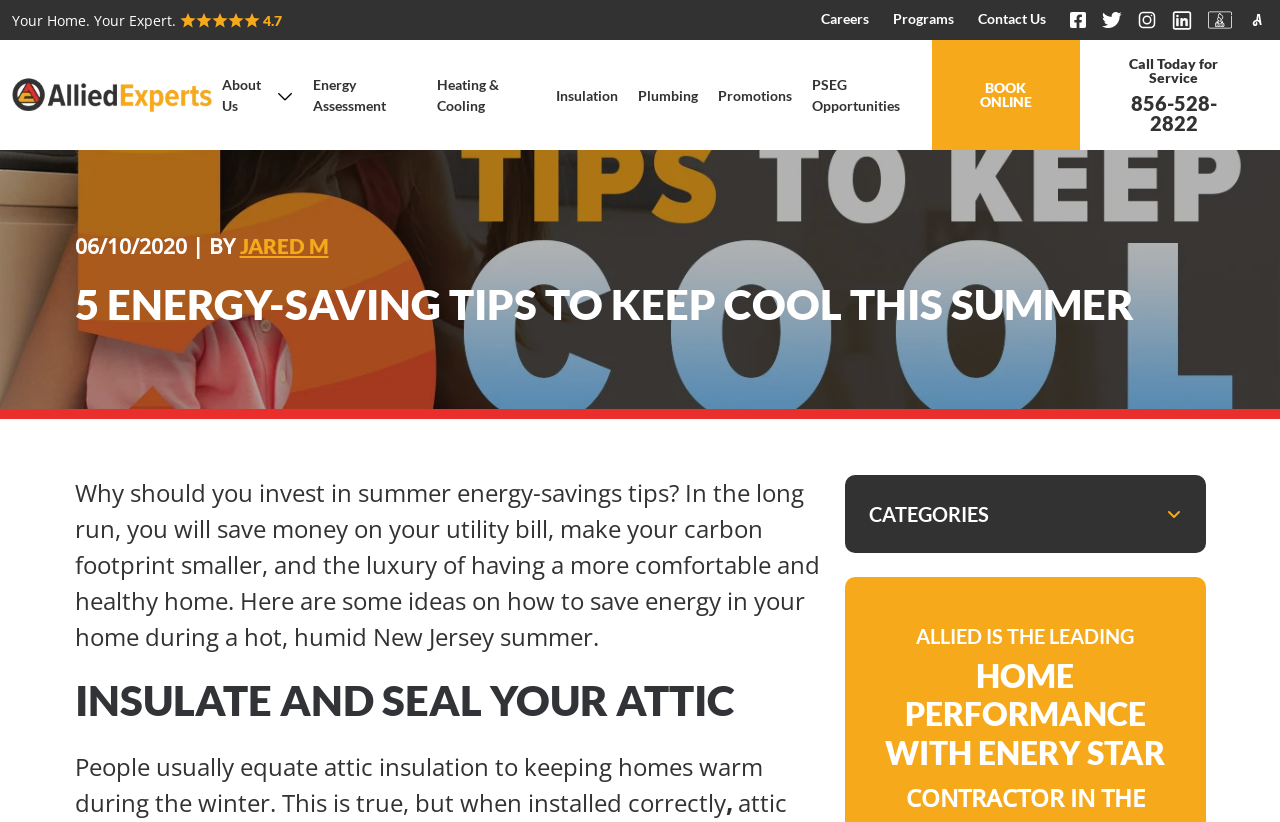What is the phone number to call for service?
Using the details shown in the screenshot, provide a comprehensive answer to the question.

The phone number to call for service can be found in the section 'Call Today for Service' at the bottom of the webpage.